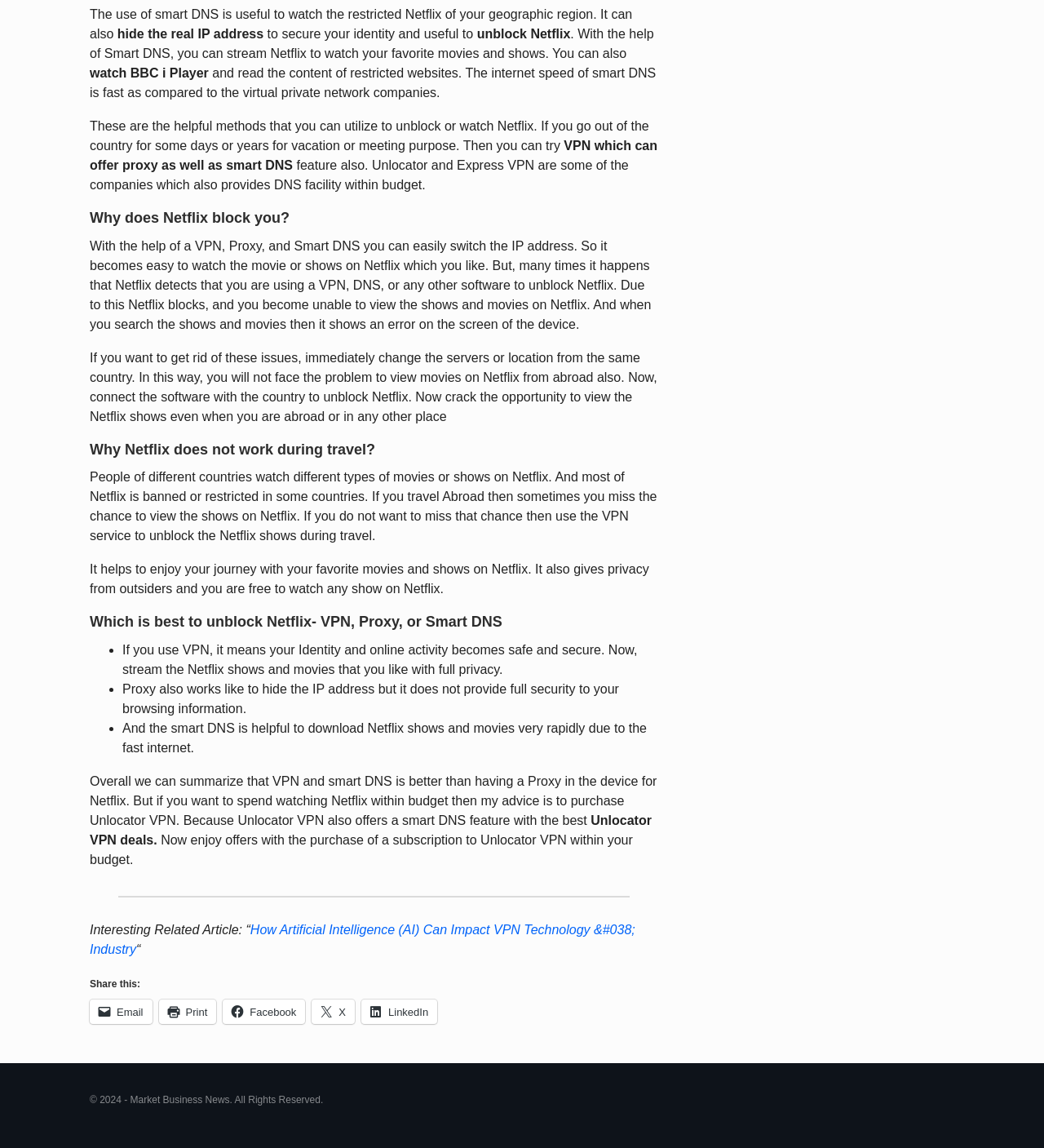What is the purpose of using smart DNS?
Using the image, respond with a single word or phrase.

To unblock Netflix